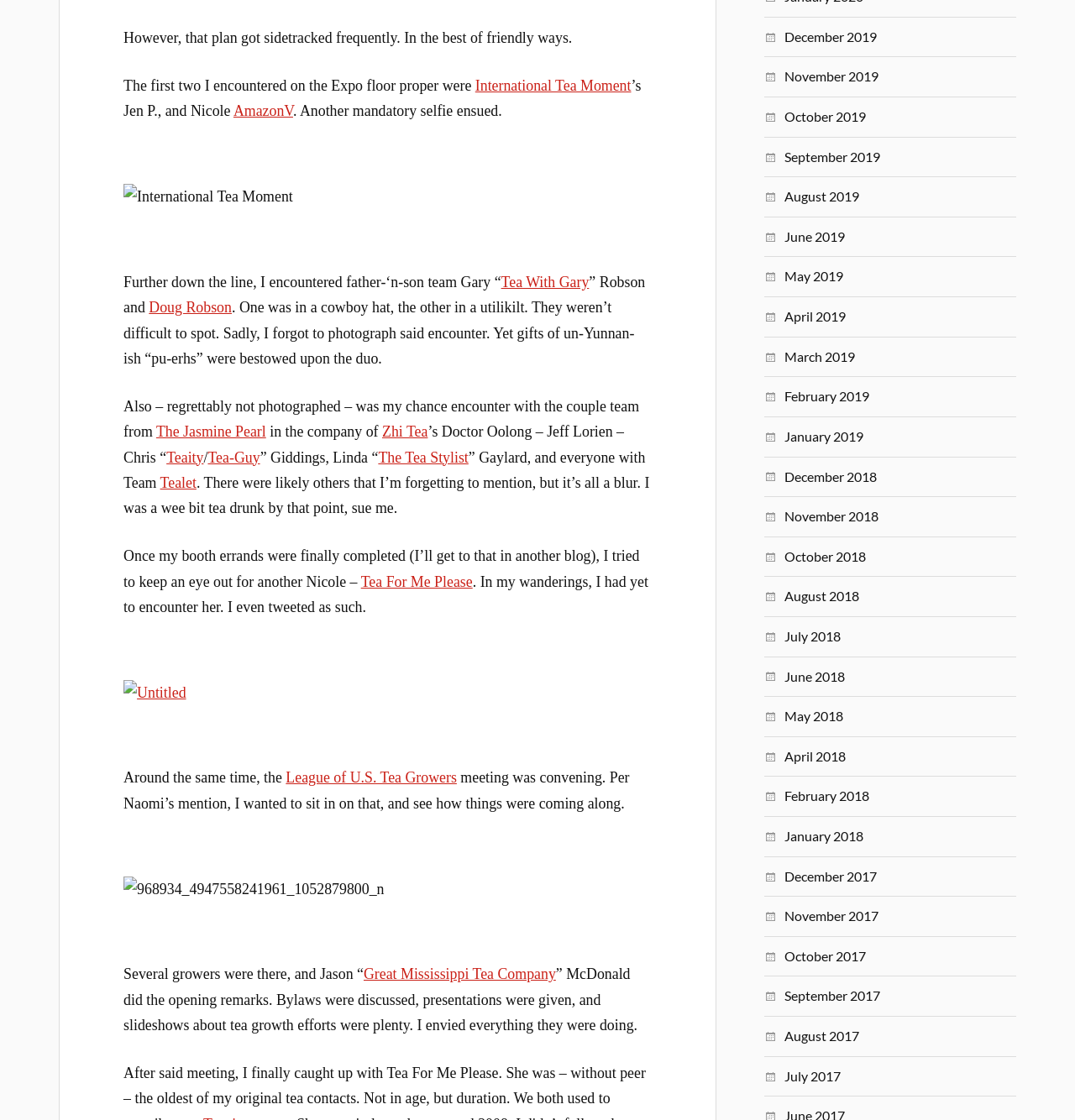Please identify the coordinates of the bounding box that should be clicked to fulfill this instruction: "Visit the website of Tea With Gary".

[0.466, 0.244, 0.548, 0.259]